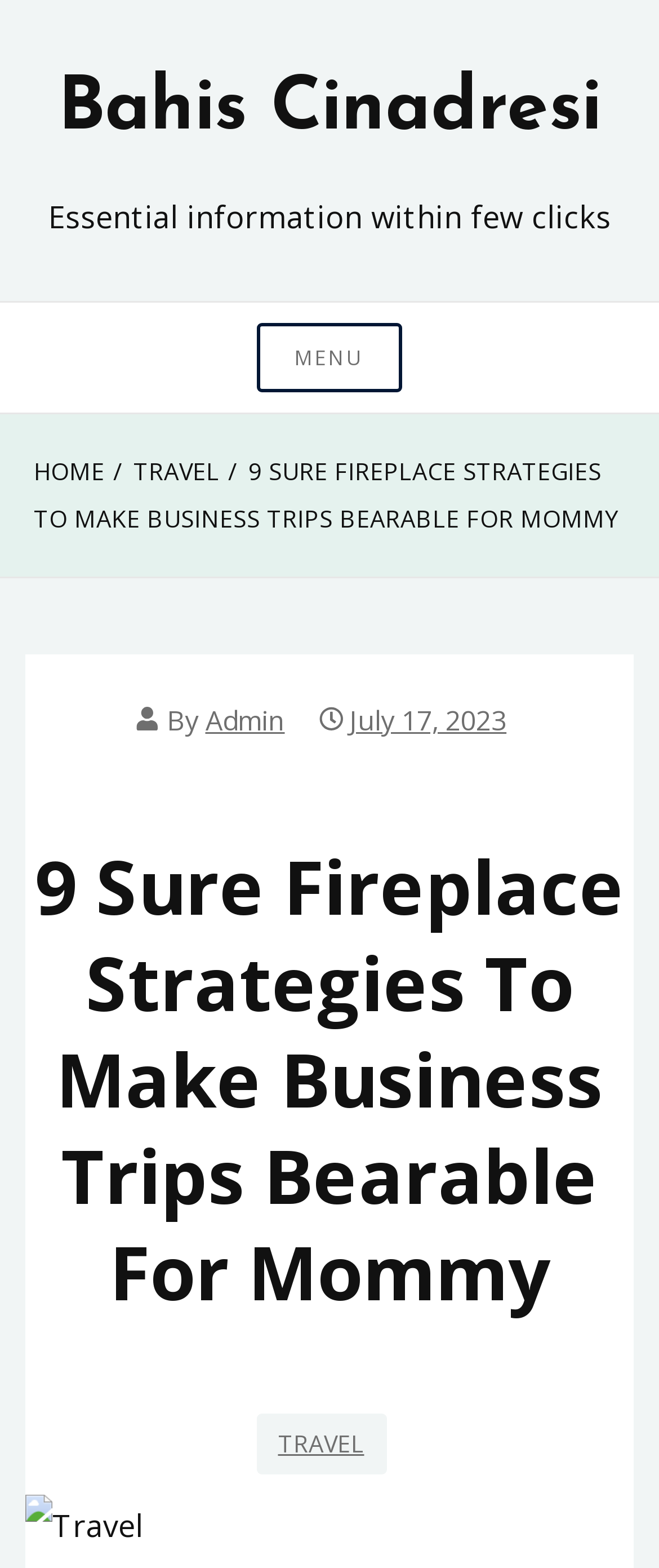Bounding box coordinates should be in the format (top-left x, top-left y, bottom-right x, bottom-right y) and all values should be floating point numbers between 0 and 1. Determine the bounding box coordinate for the UI element described as: Bahis Cinadresi

[0.087, 0.046, 0.913, 0.094]